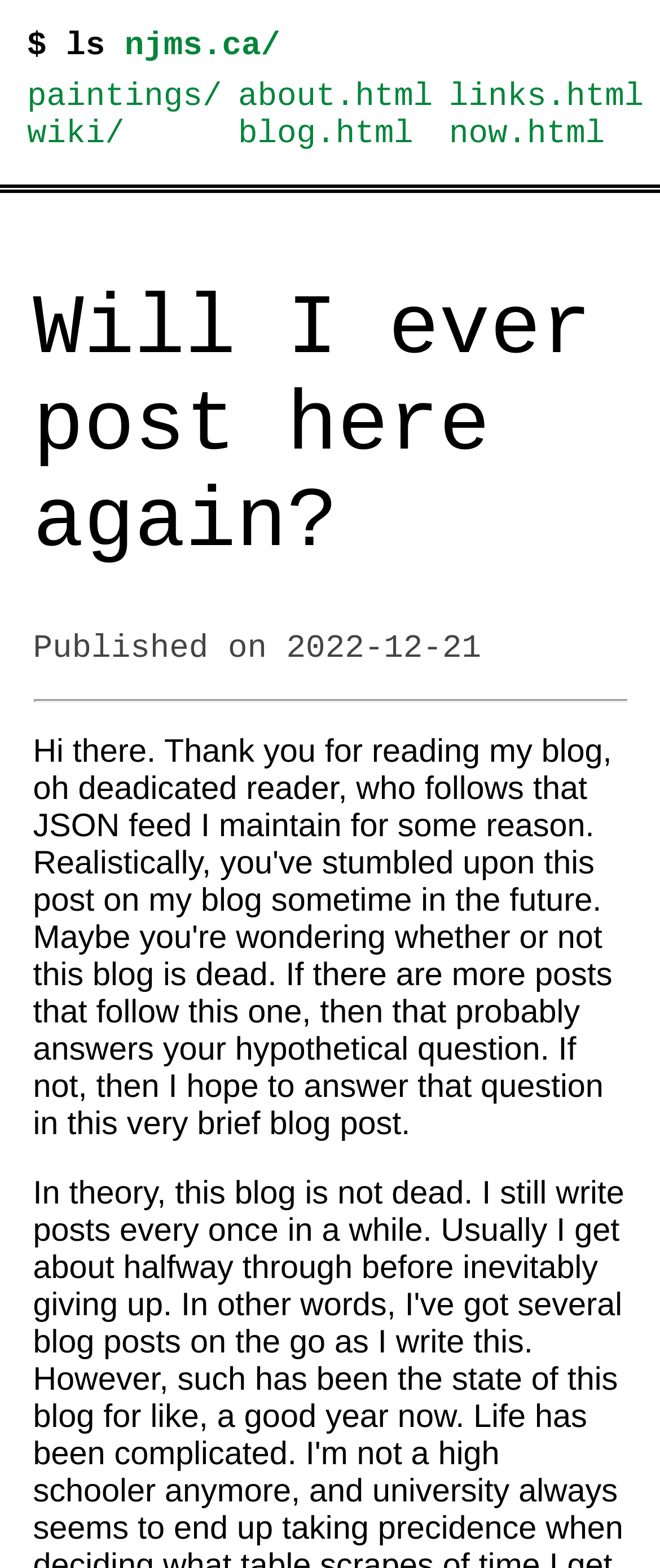How many links are there in the top navigation bar?
Answer the question based on the image using a single word or a brief phrase.

5